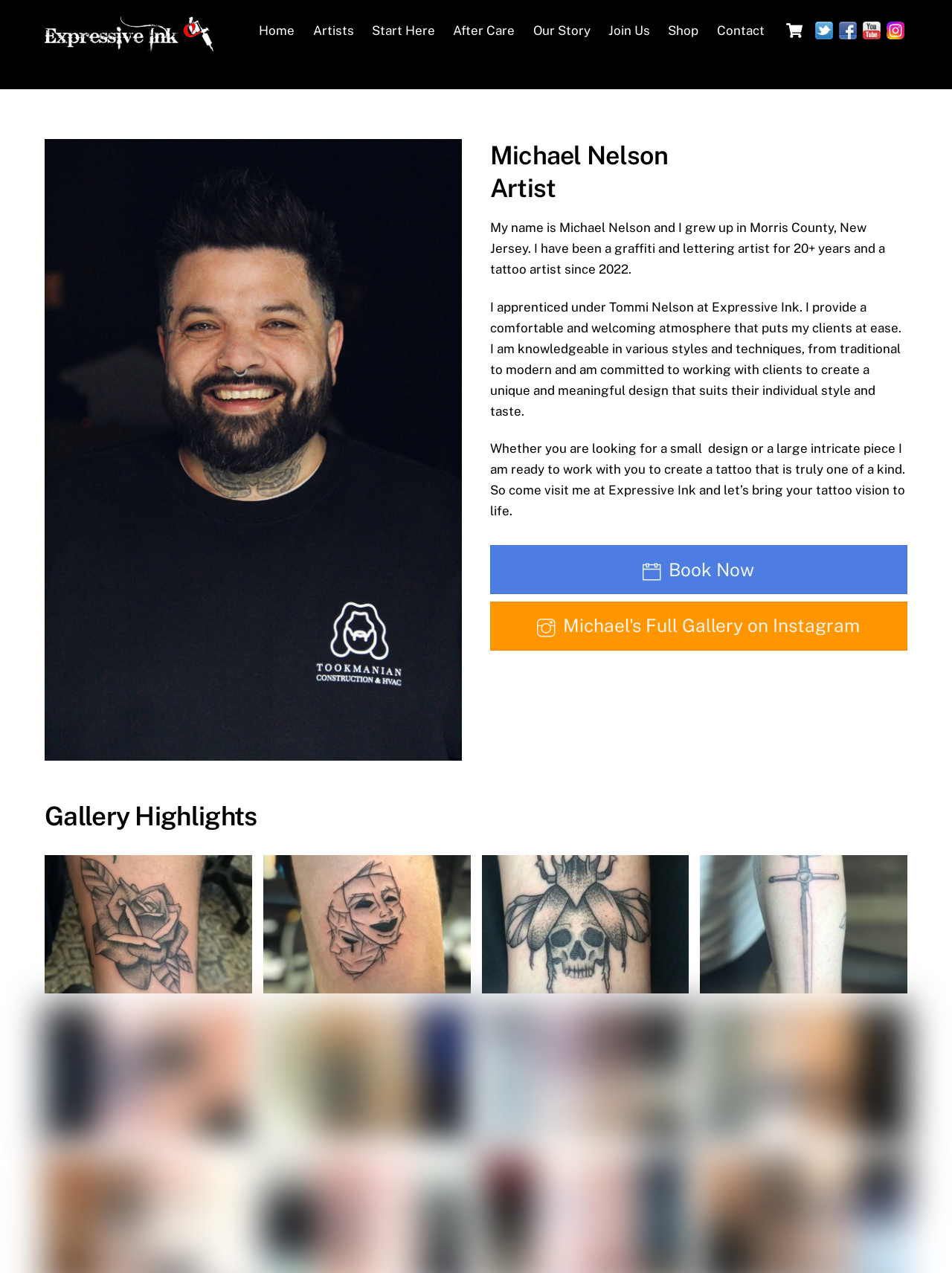Find the bounding box coordinates of the clickable area that will achieve the following instruction: "Search for something".

None